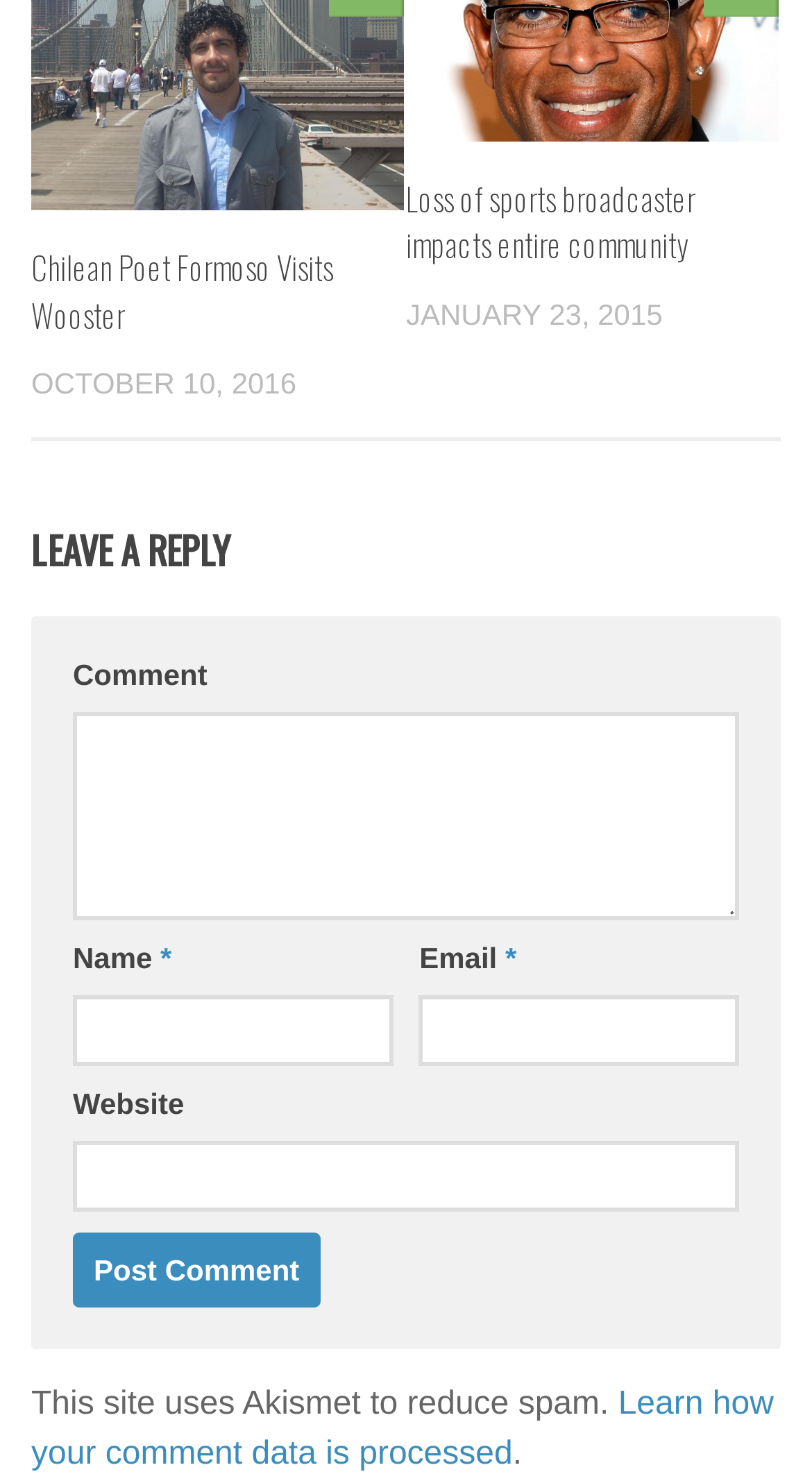Please identify the bounding box coordinates of the area that needs to be clicked to follow this instruction: "Learn how your comment data is processed".

[0.038, 0.937, 0.953, 0.995]